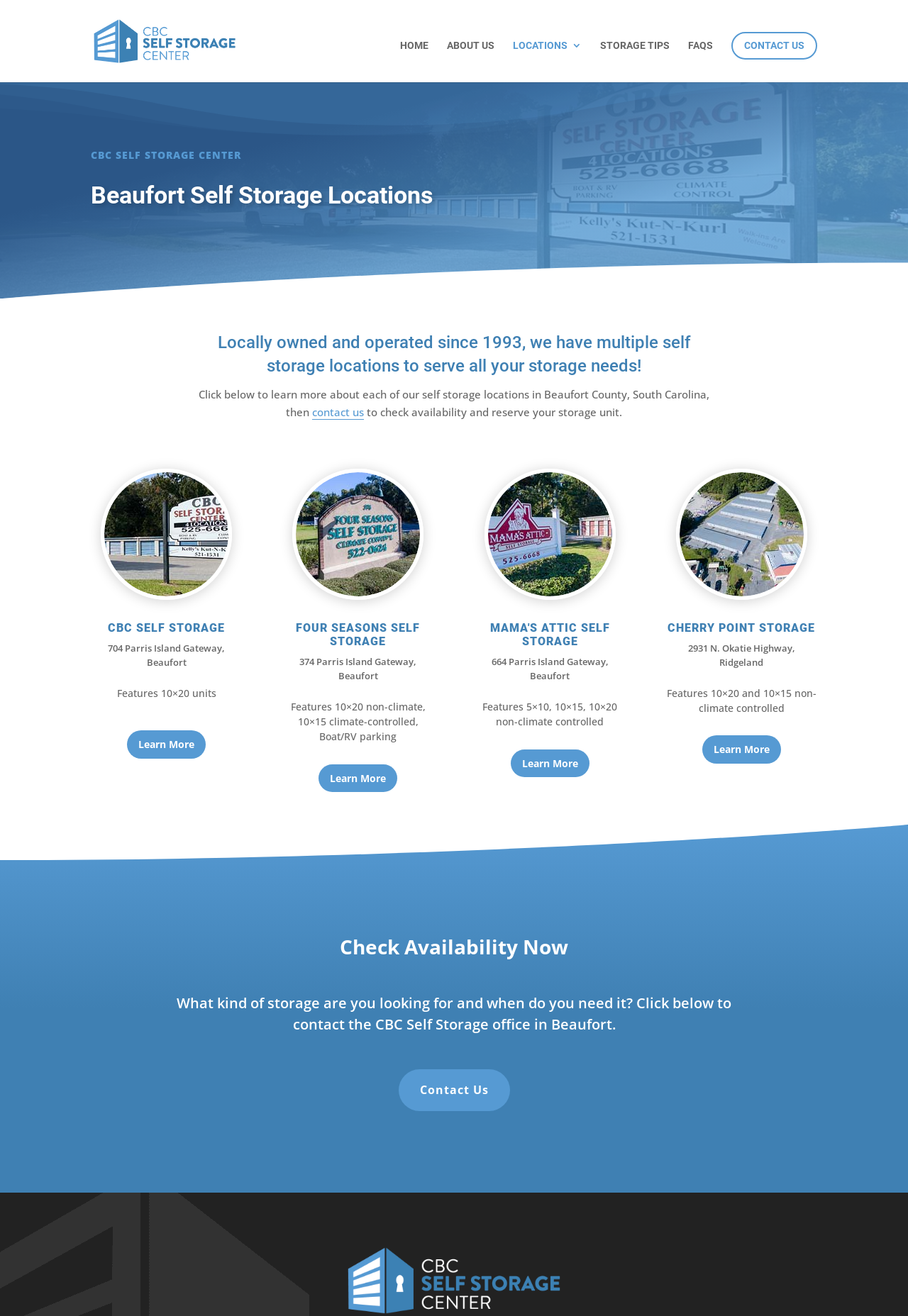Answer the question briefly using a single word or phrase: 
What is the purpose of the 'Learn More' links on the webpage?

To learn more about each location